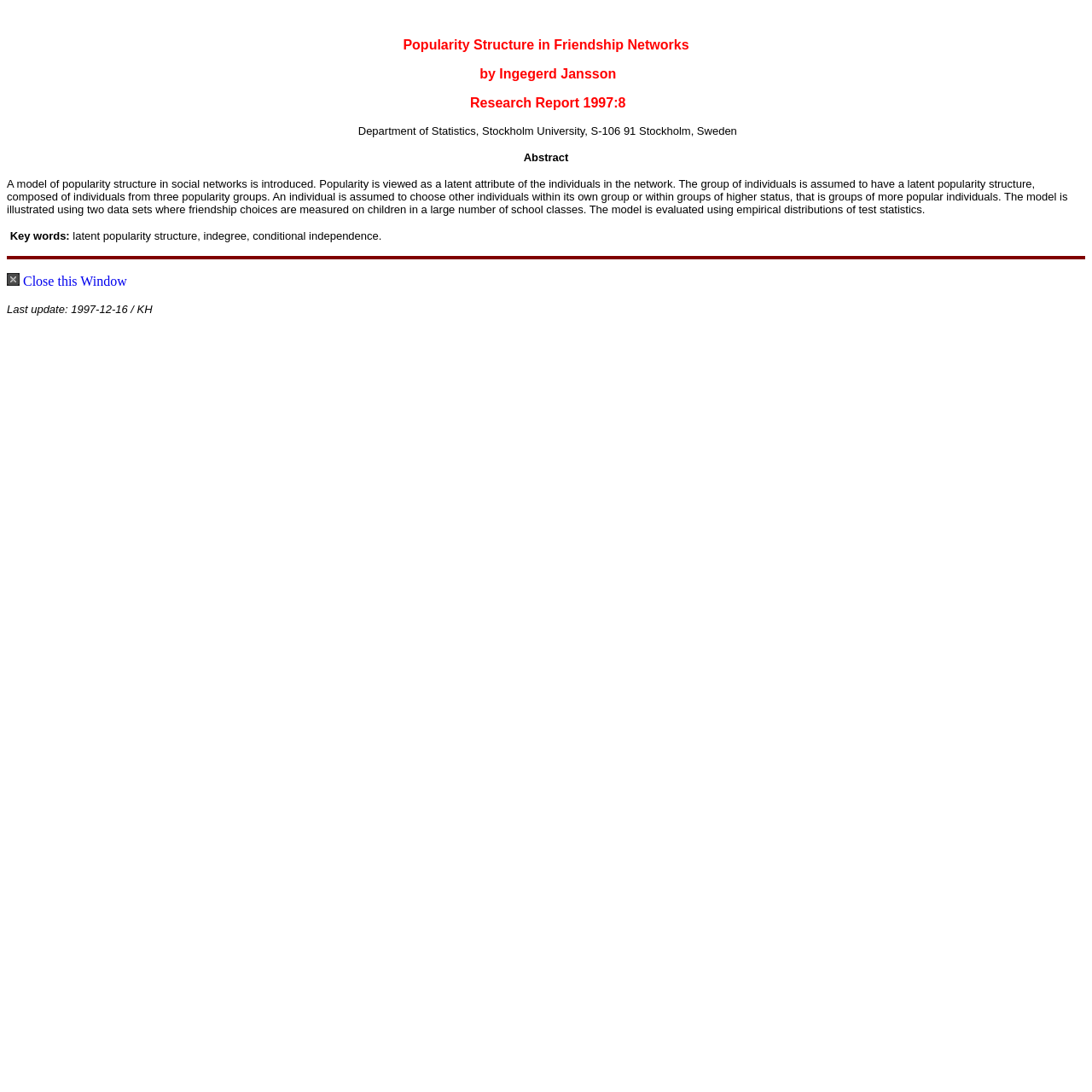What is the title of the research report?
Refer to the image and give a detailed answer to the question.

The title of the research report can be found in the second StaticText element, which has a bounding box with coordinates [0.369, 0.034, 0.631, 0.048]. The text content of this element is 'Popularity Structure in Friendship Networks'.